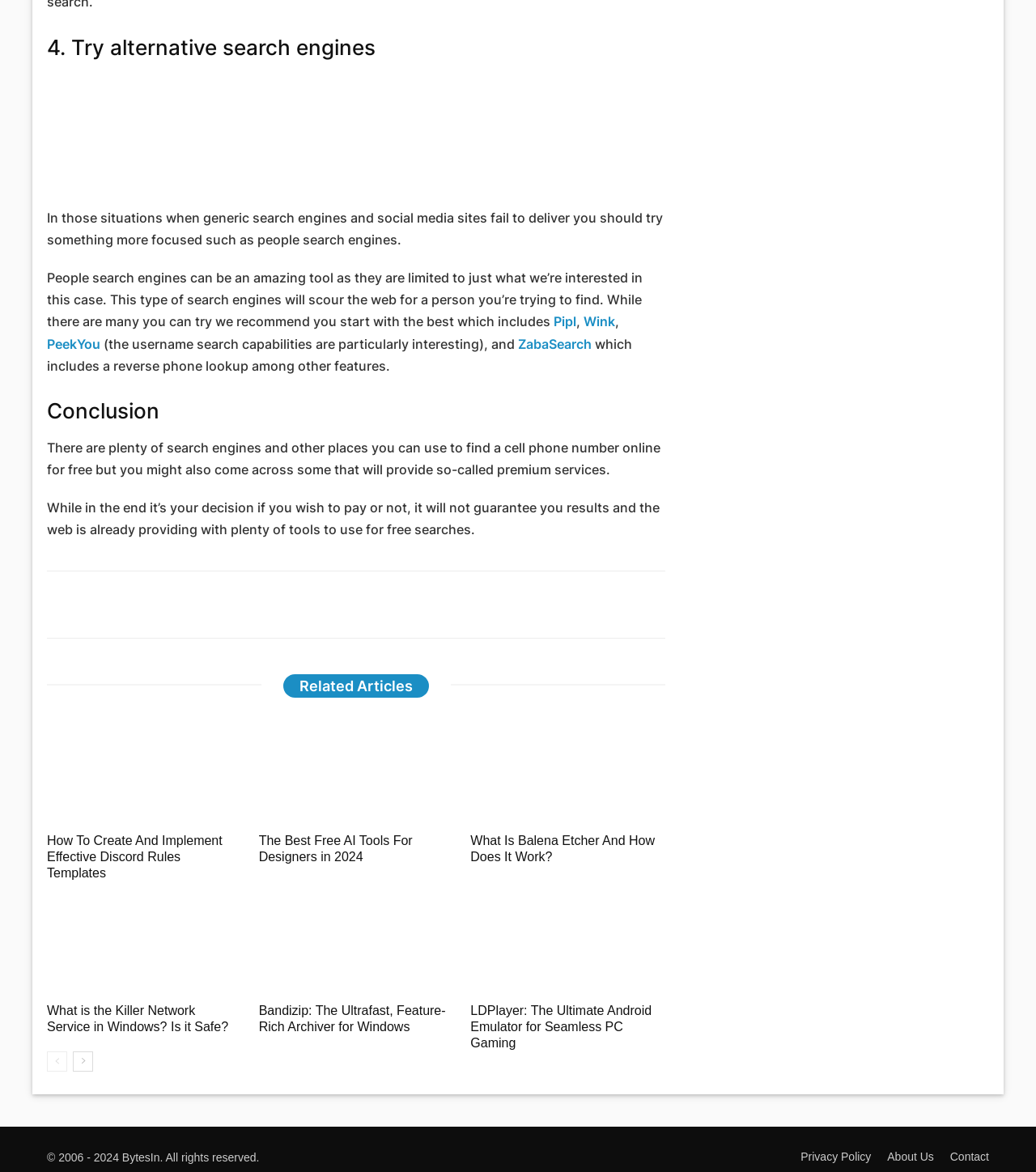Provide the bounding box coordinates of the area you need to click to execute the following instruction: "Open the Discord Server link".

[0.045, 0.607, 0.233, 0.706]